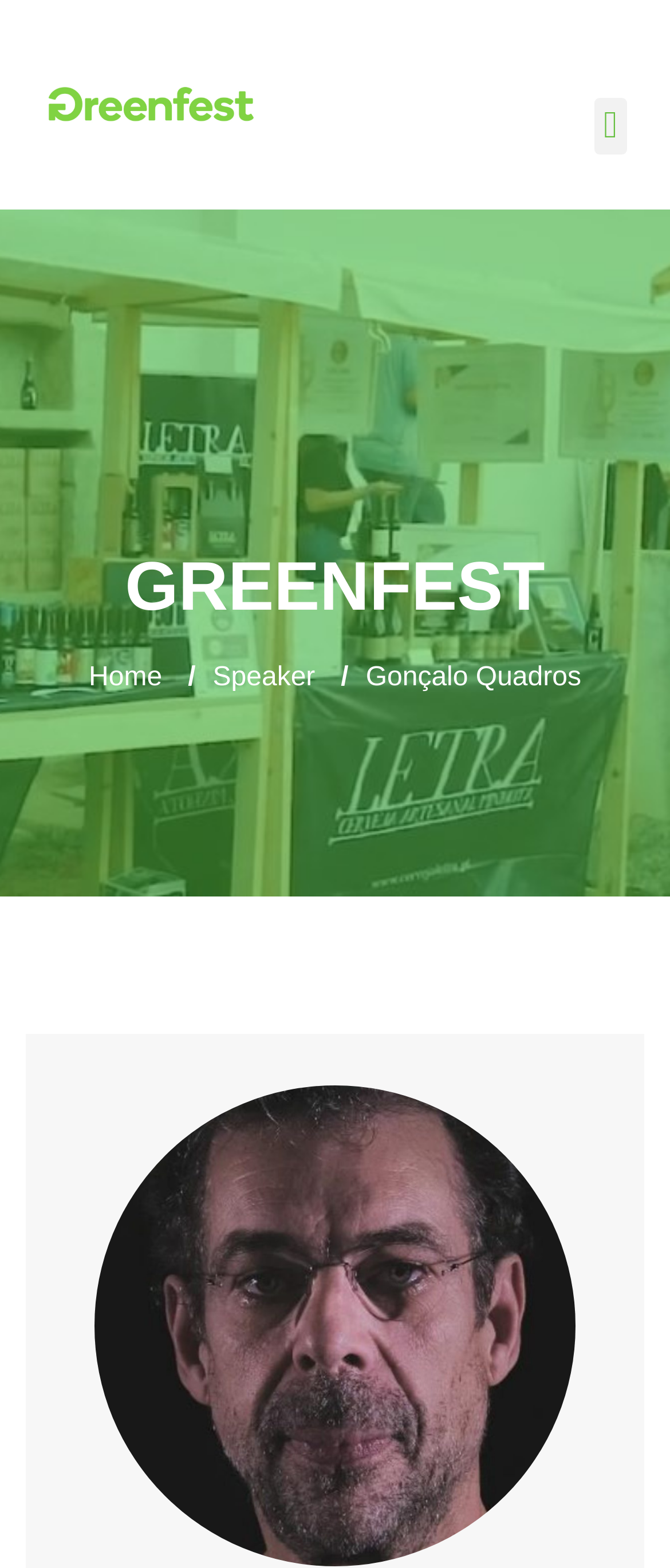Using the image as a reference, answer the following question in as much detail as possible:
What is the logo of the website?

I found the logo of the website by looking at the image element with the text 'greenfest-logo' which is located at the top left corner of the page.